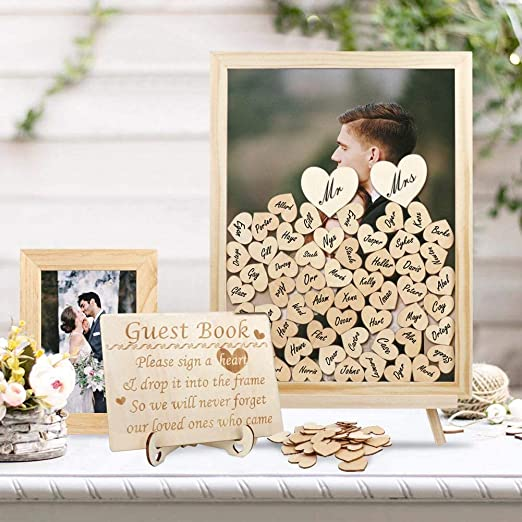What is the smaller photo in the wooden frame capturing?
Refer to the image and respond with a one-word or short-phrase answer.

A tender moment between the couple